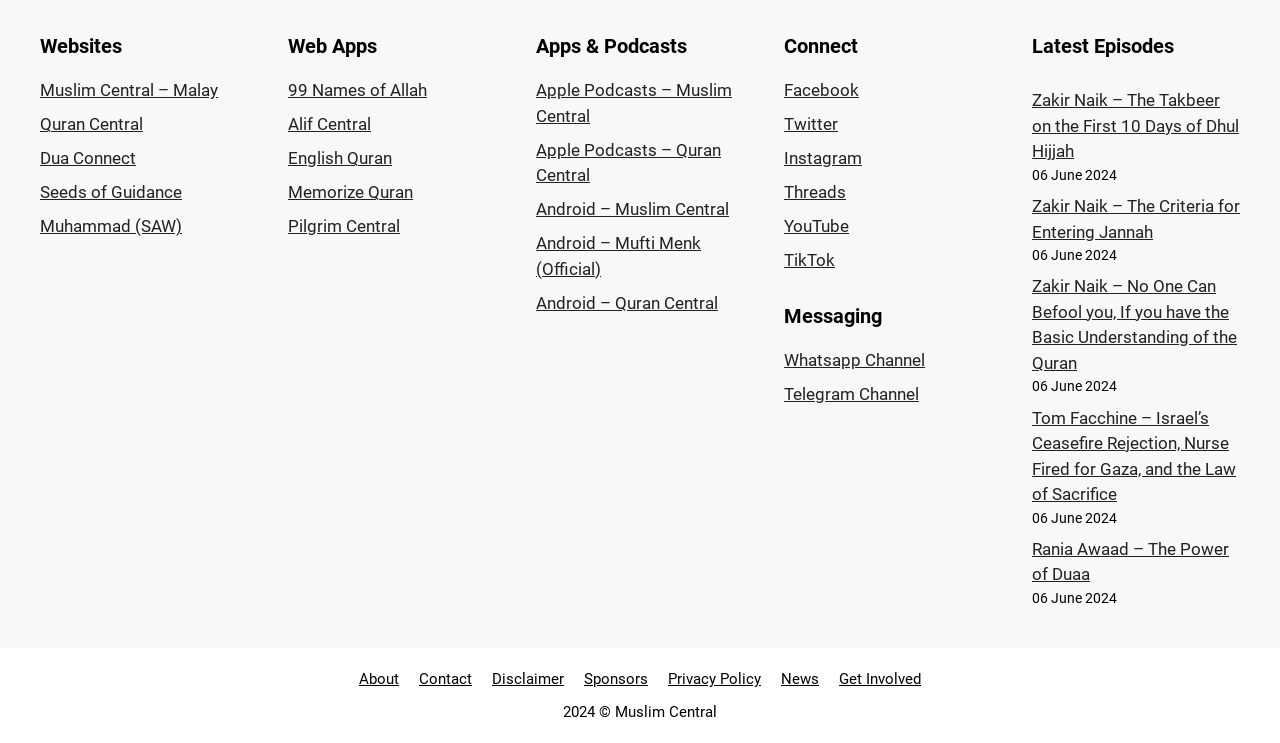Determine the bounding box coordinates of the region to click in order to accomplish the following instruction: "Click on Muslim Central – Malay". Provide the coordinates as four float numbers between 0 and 1, specifically [left, top, right, bottom].

[0.031, 0.108, 0.17, 0.135]